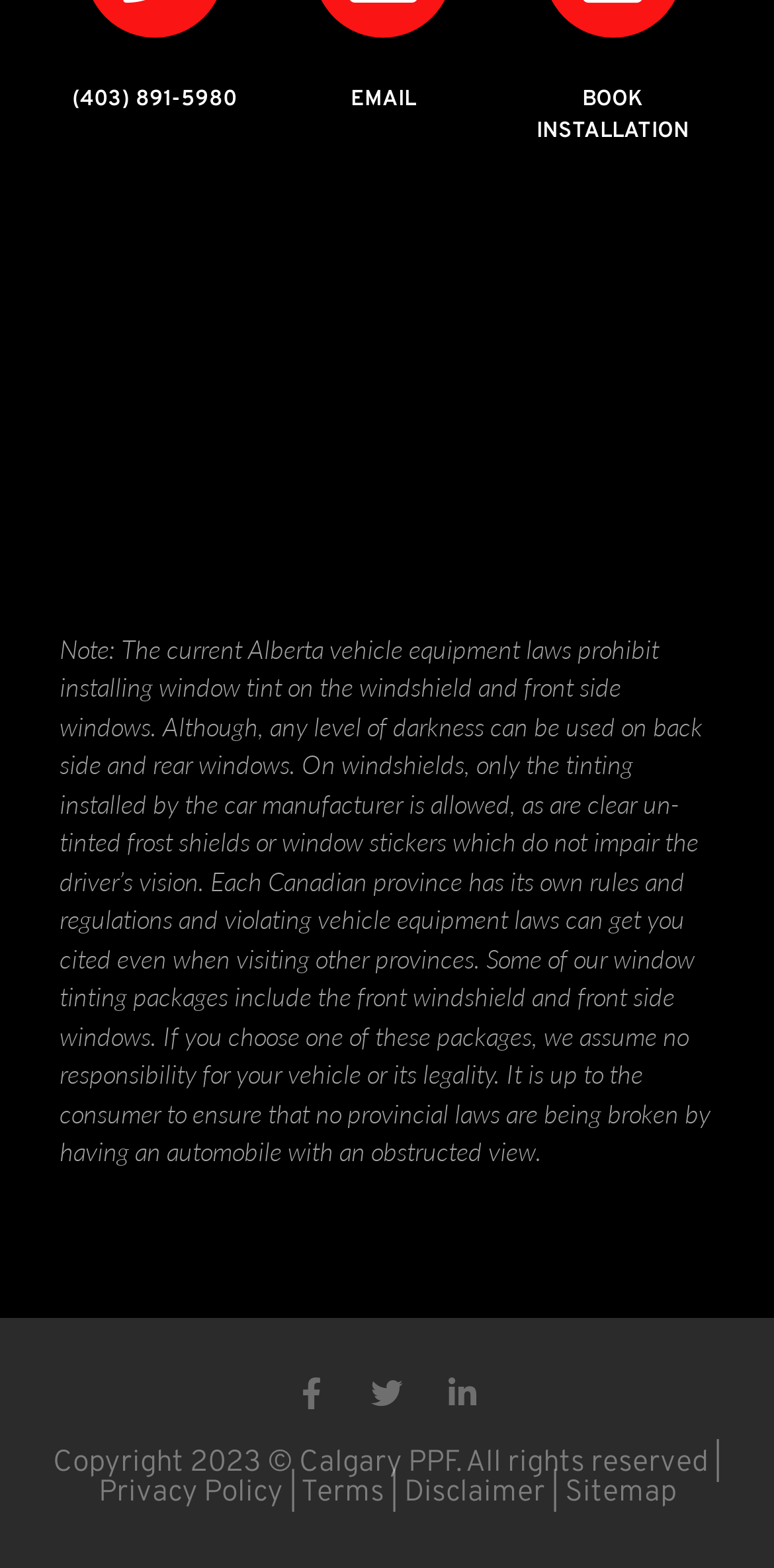Could you highlight the region that needs to be clicked to execute the instruction: "Call the phone number"?

[0.093, 0.054, 0.306, 0.072]